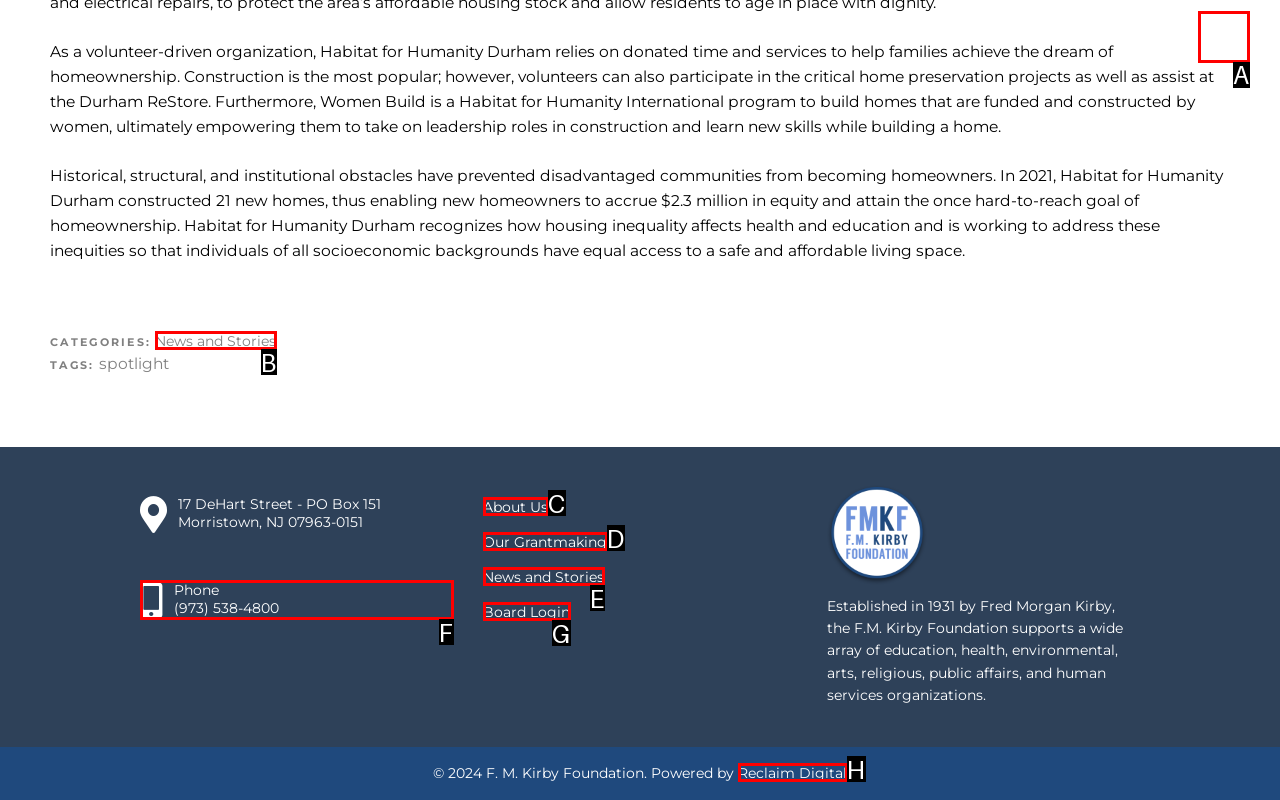Given the description: News and Stories, determine the corresponding lettered UI element.
Answer with the letter of the selected option.

B